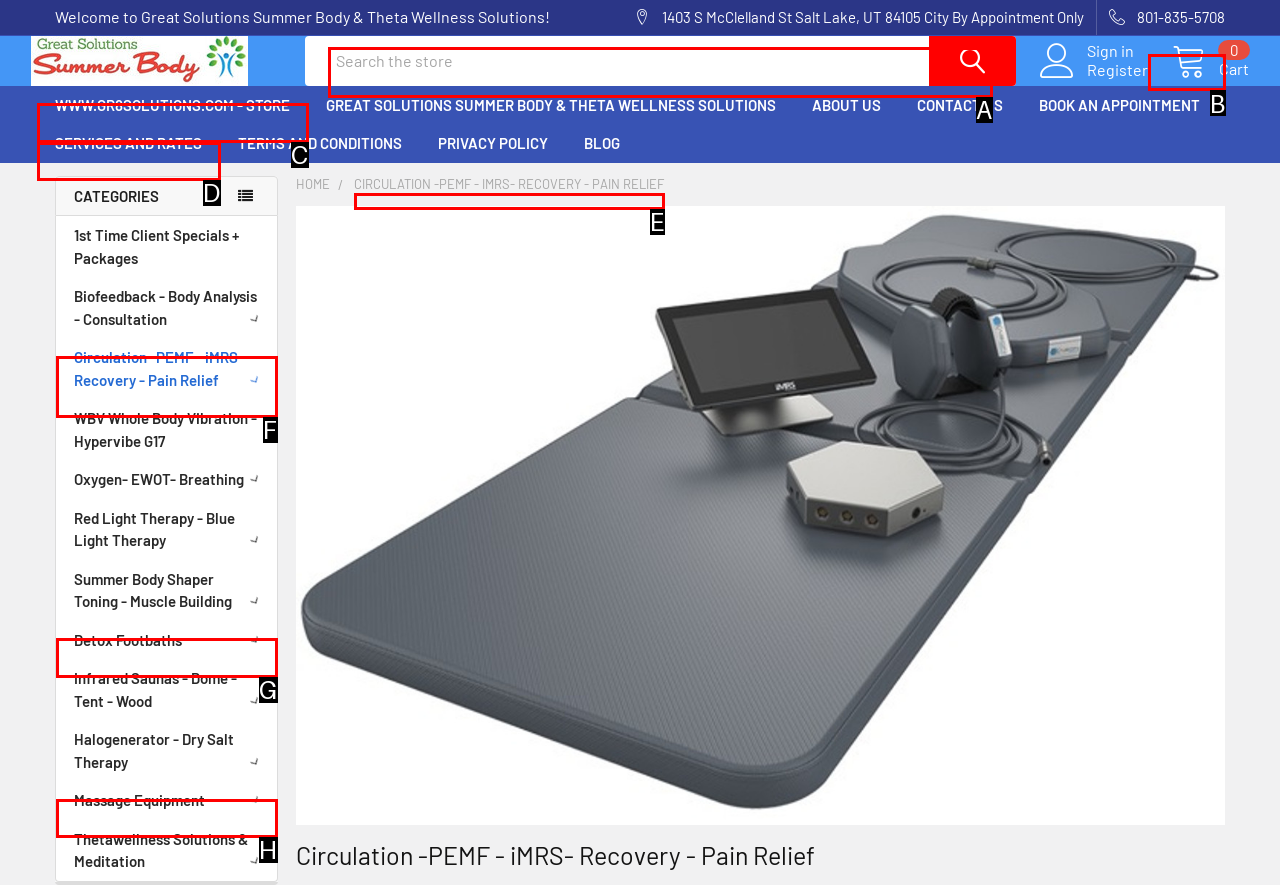Point out the correct UI element to click to carry out this instruction: Search for something
Answer with the letter of the chosen option from the provided choices directly.

A